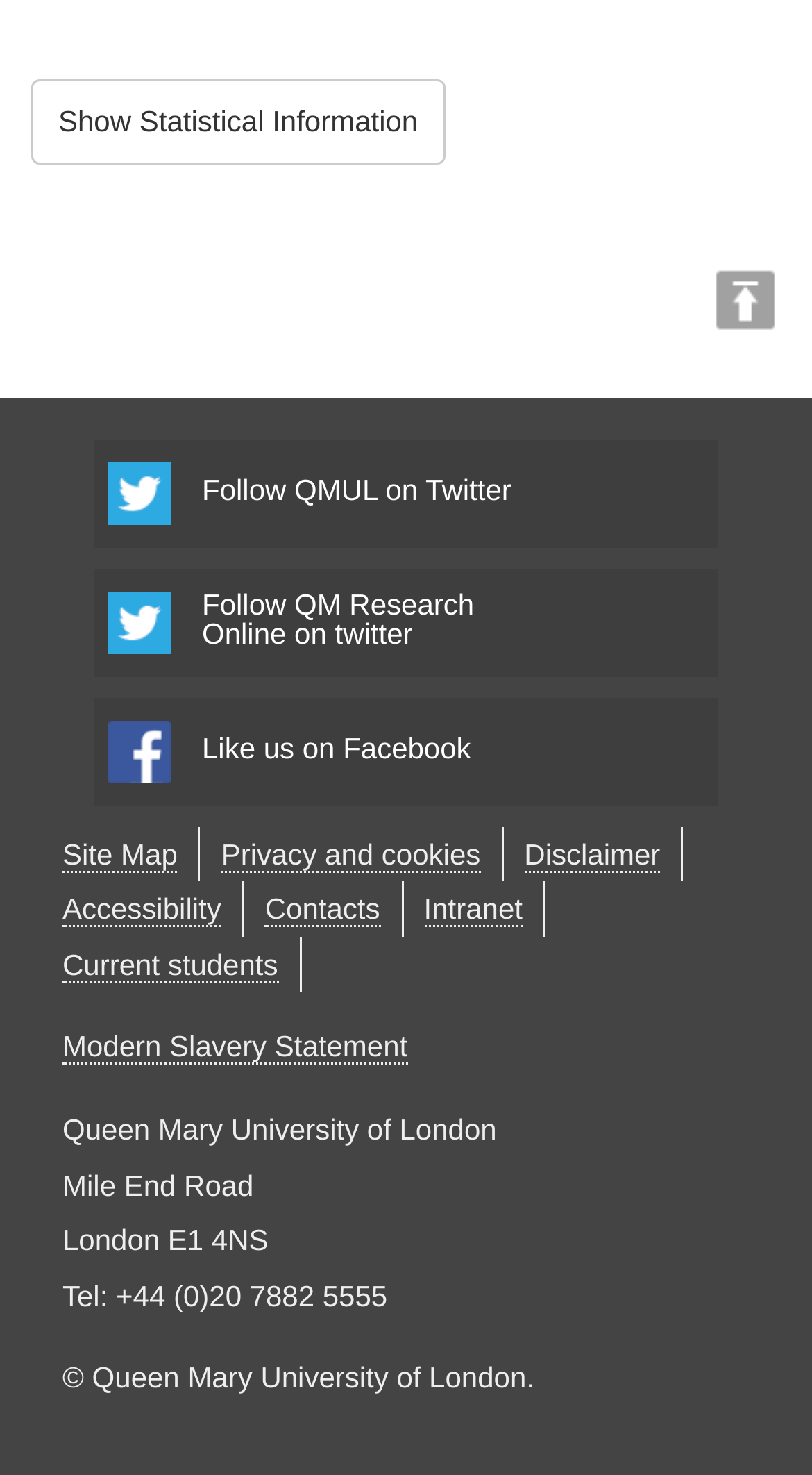Please determine the bounding box coordinates of the clickable area required to carry out the following instruction: "Follow QMUL on Twitter". The coordinates must be four float numbers between 0 and 1, represented as [left, top, right, bottom].

[0.115, 0.298, 0.885, 0.371]